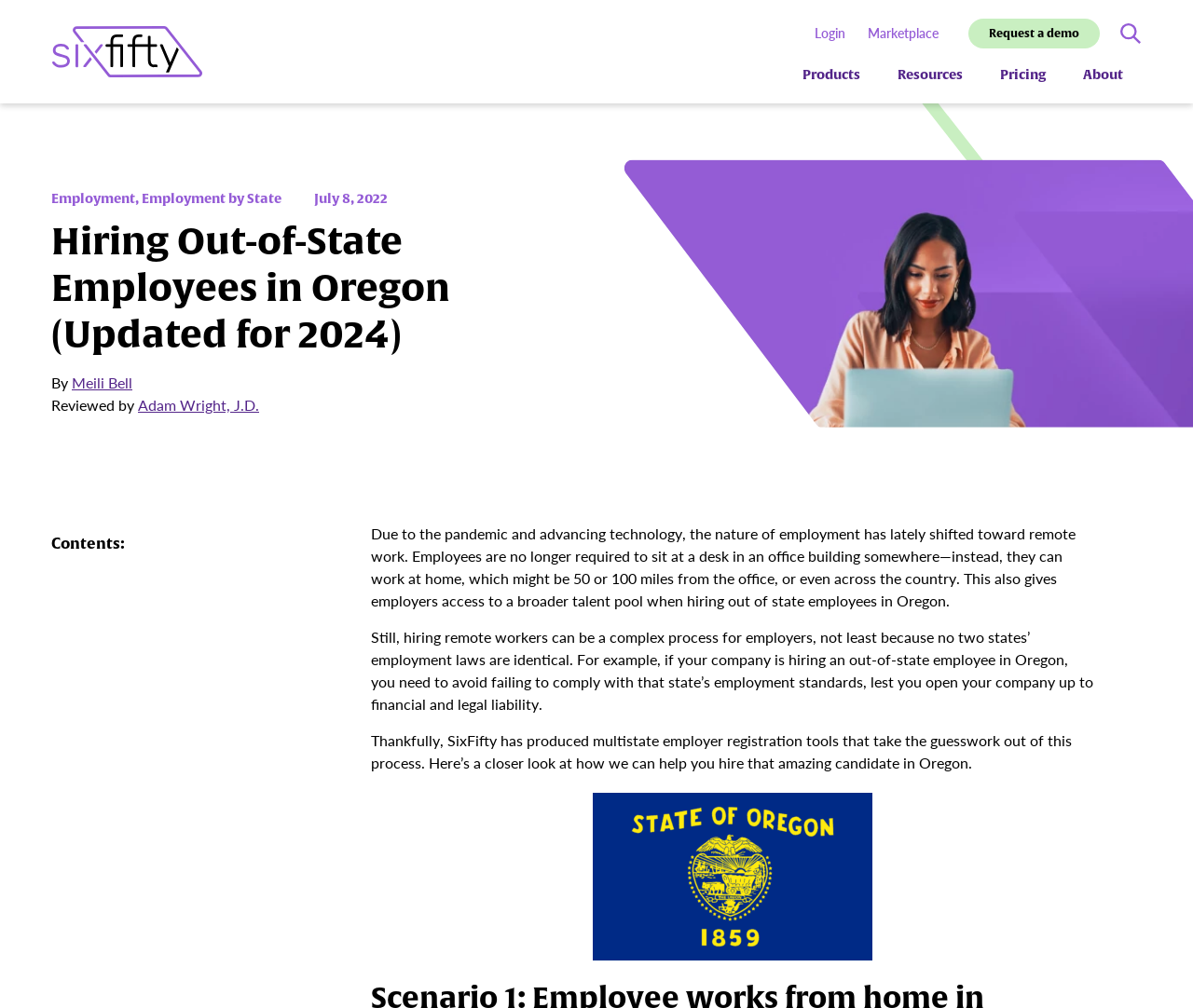Pinpoint the bounding box coordinates for the area that should be clicked to perform the following instruction: "Request a demo".

[0.812, 0.018, 0.922, 0.048]